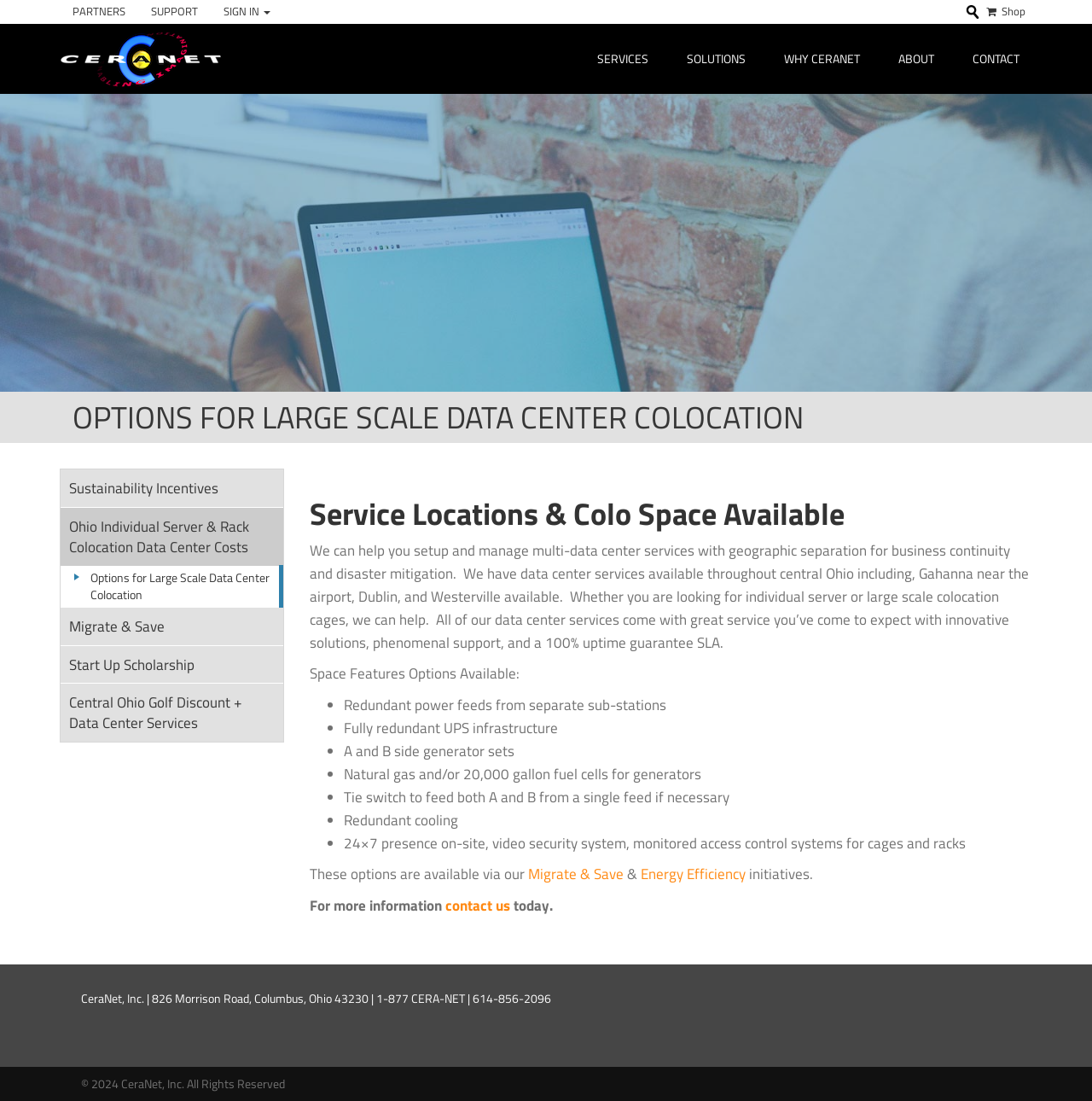Please provide a detailed answer to the question below by examining the image:
What is the phone number of CeraNet, Inc.?

The phone number of CeraNet, Inc. is found at the bottom of the webpage, in the contact information section. It is listed as 614-856-2096.